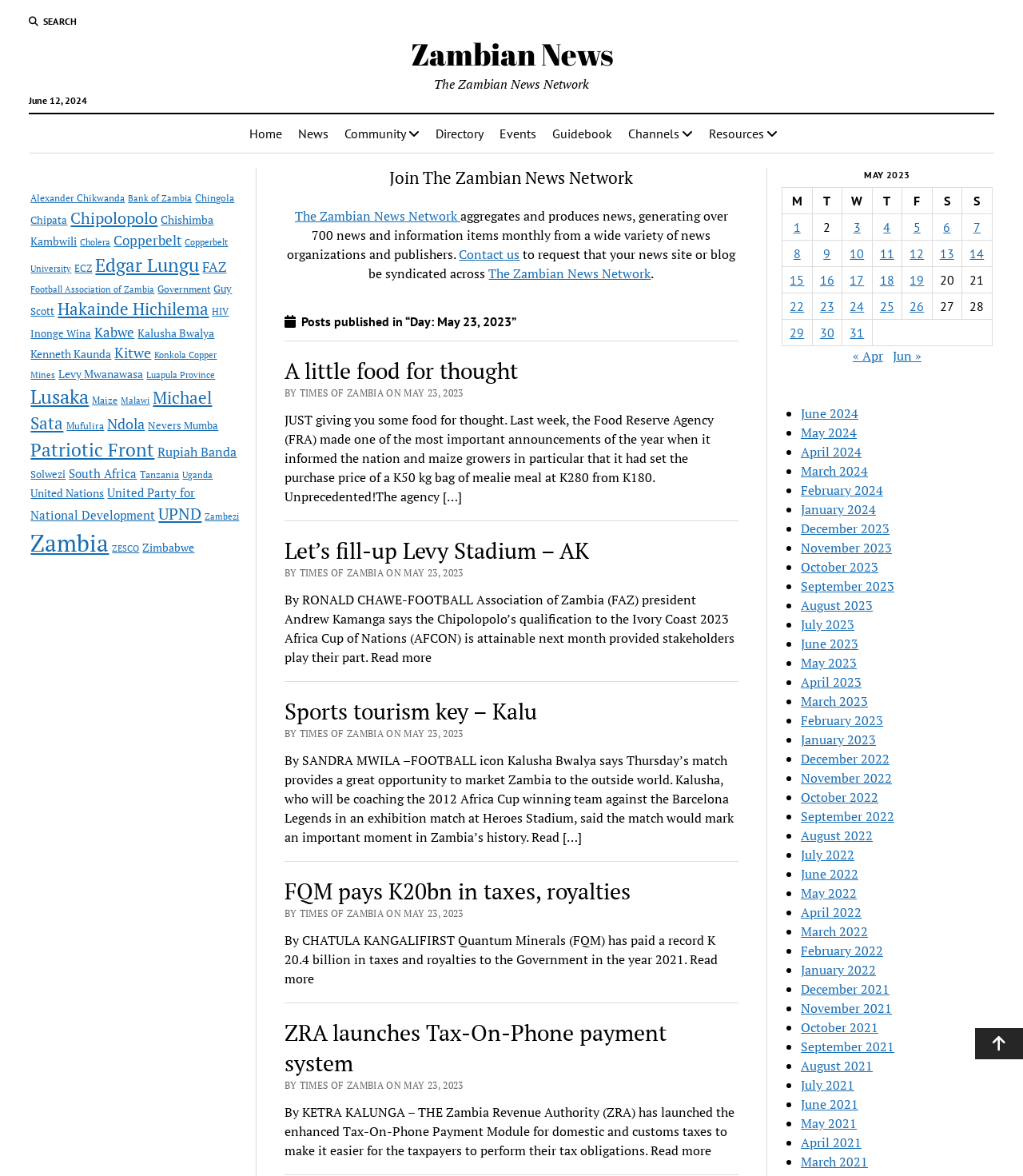Elaborate on the webpage's design and content in a detailed caption.

The webpage is an archive page of "The Zambian" news network. At the top, there is a search button with a magnifying glass icon, followed by a link to "Zambian News" and a date "June 12, 2024". Below this, there is a heading "The Zambian News Network" with a description of the network's purpose and a call to action to request syndication of news sites or blogs.

The main content of the page is a list of archived news articles, categorized by topic or person. There are 44 links to different topics, including names of people, places, and organizations, such as "Alexander Chikwanda", "Bank of Zambia", "Chipolopolo", and "Lusaka". Each link has a number of items associated with it, ranging from 100 to over 9,000.

Below the list of topics, there are three news articles with headings, summaries, and links to read more. The articles are about food prices, football, and sports tourism. Each article has a date "May 23, 2023" and a source "Times of Zambia".

At the bottom of the page, there is a section with a heading "Join The Zambian News Network" and a description of the network's purpose. There are also links to contact the network and to request syndication of news sites or blogs.